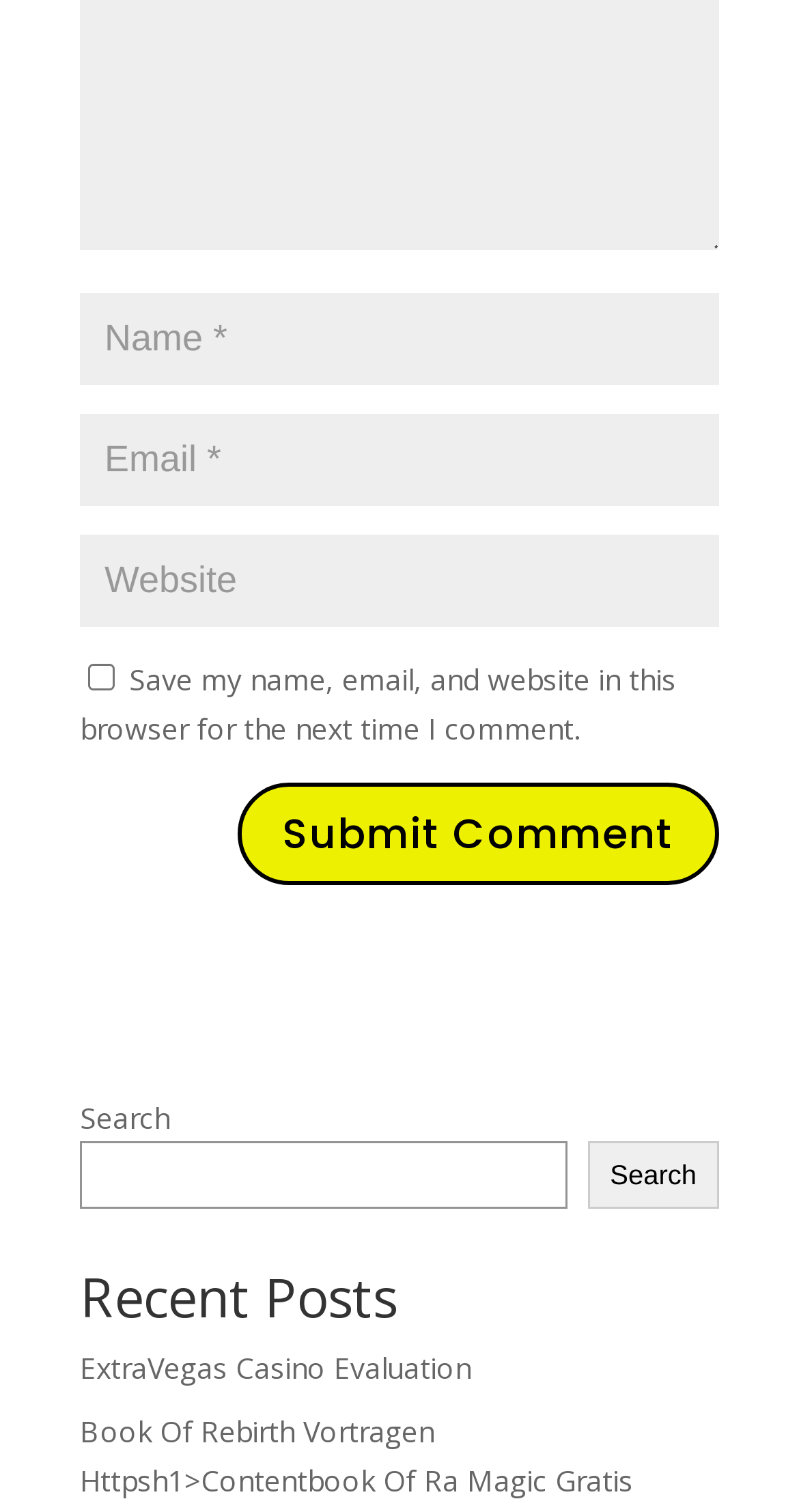What is the search function for?
Refer to the image and provide a concise answer in one word or phrase.

Search website